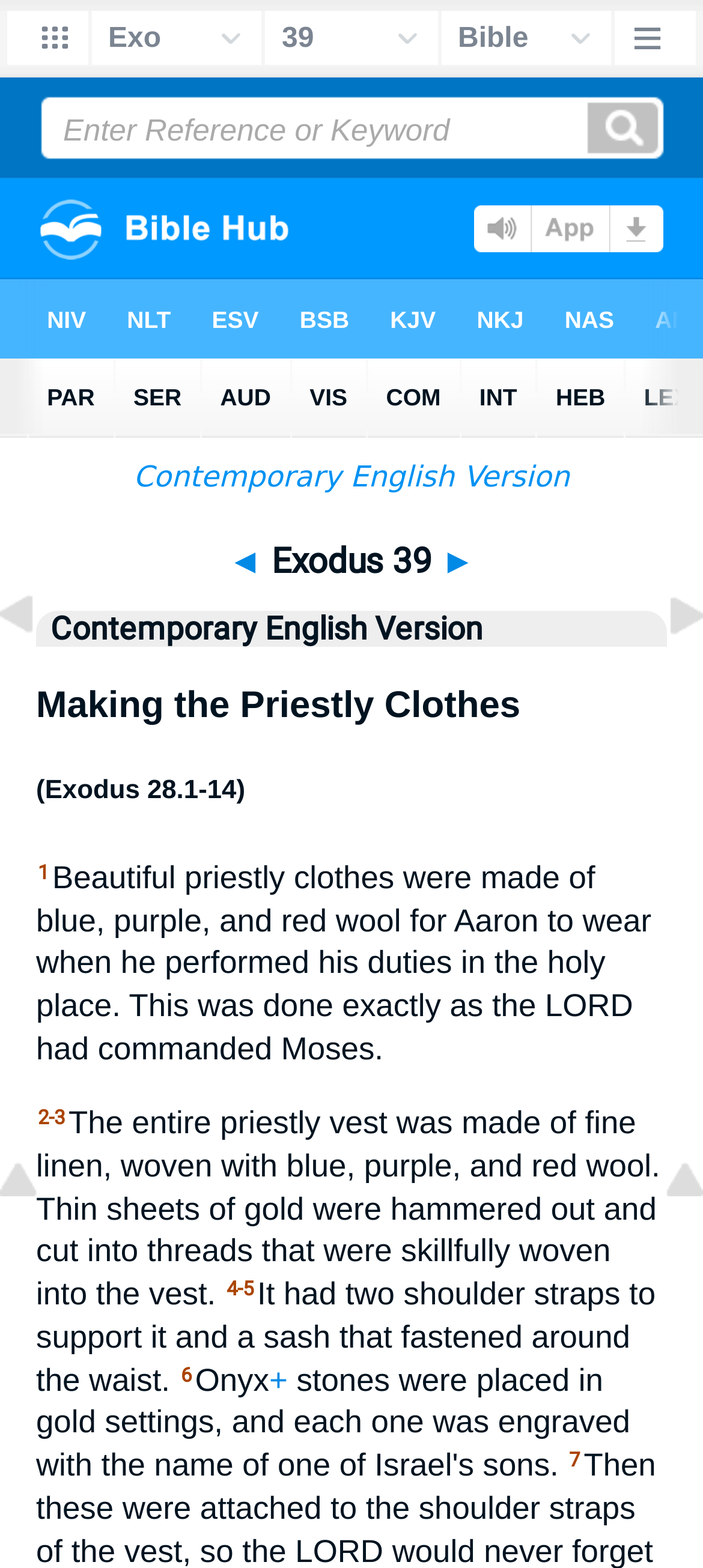Using the provided element description "Rename a channel", determine the bounding box coordinates of the UI element.

None